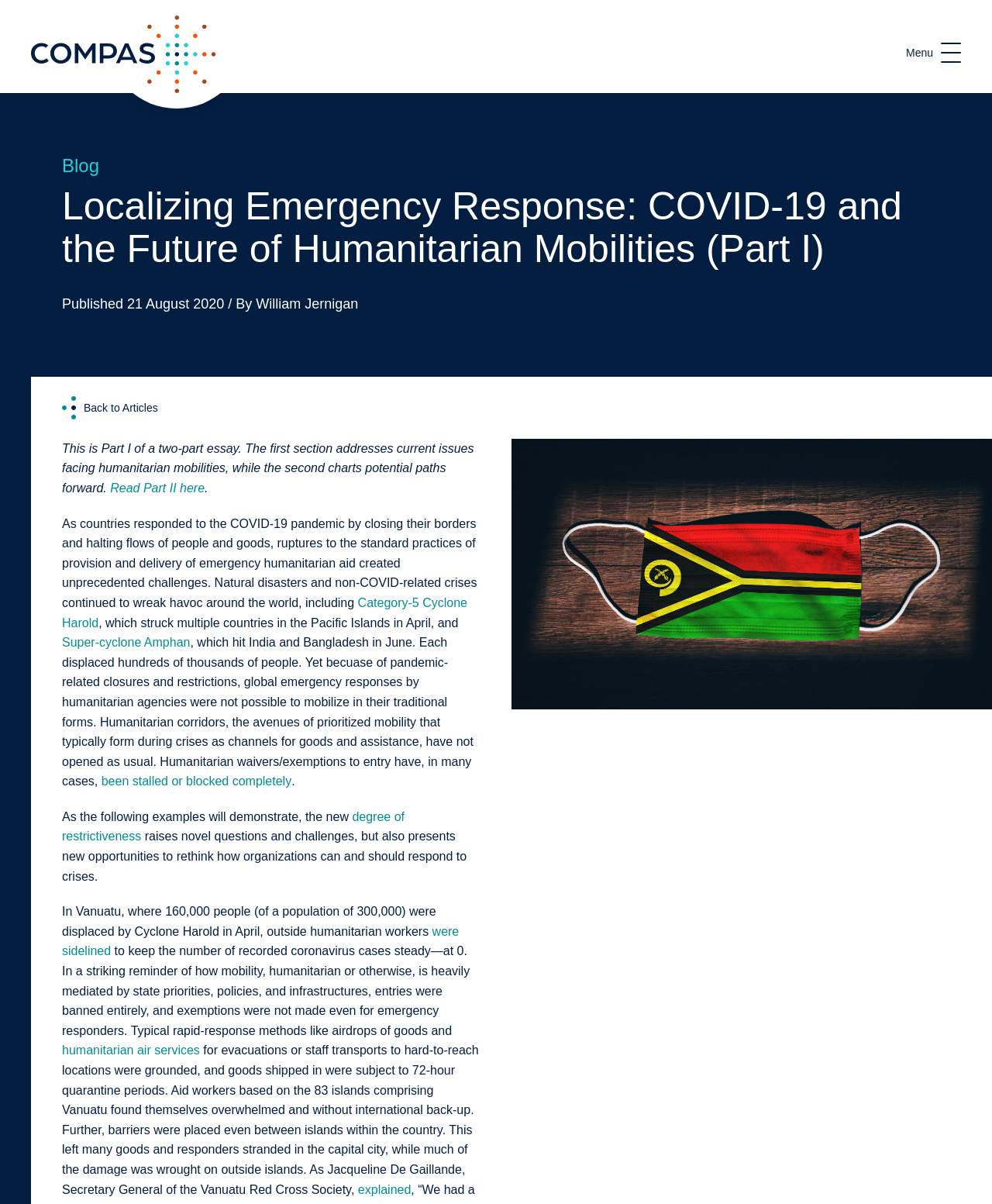Provide the bounding box coordinates of the area you need to click to execute the following instruction: "Read Part II of the essay".

[0.111, 0.4, 0.206, 0.411]